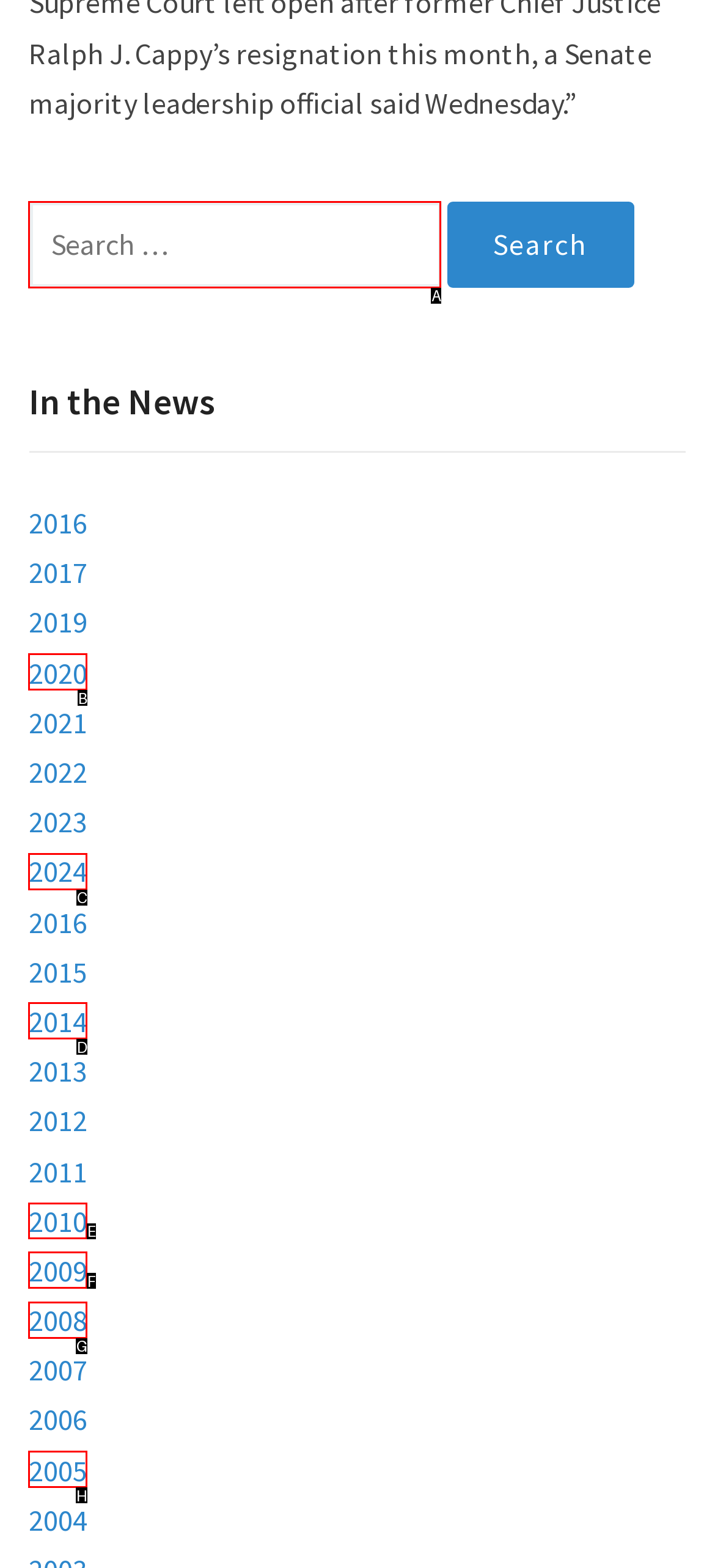Identify the HTML element you need to click to achieve the task: View 2010 news. Respond with the corresponding letter of the option.

E